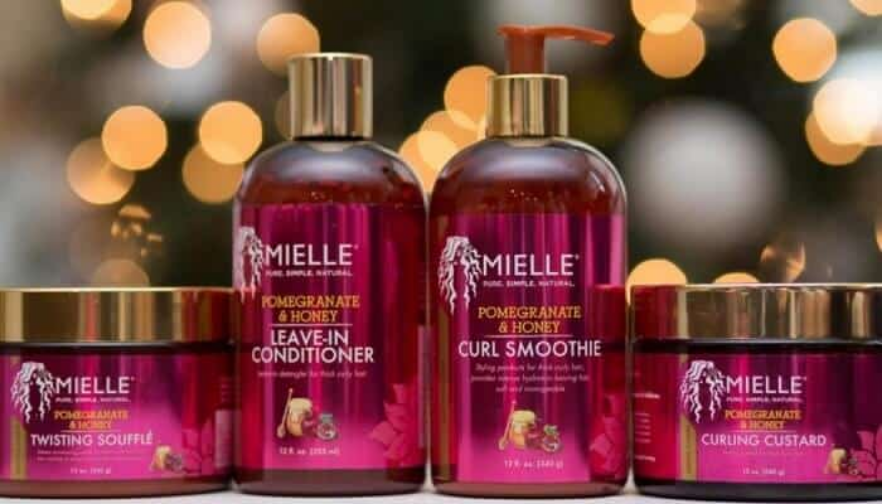How many products are featured in the image?
Refer to the image and provide a one-word or short phrase answer.

4